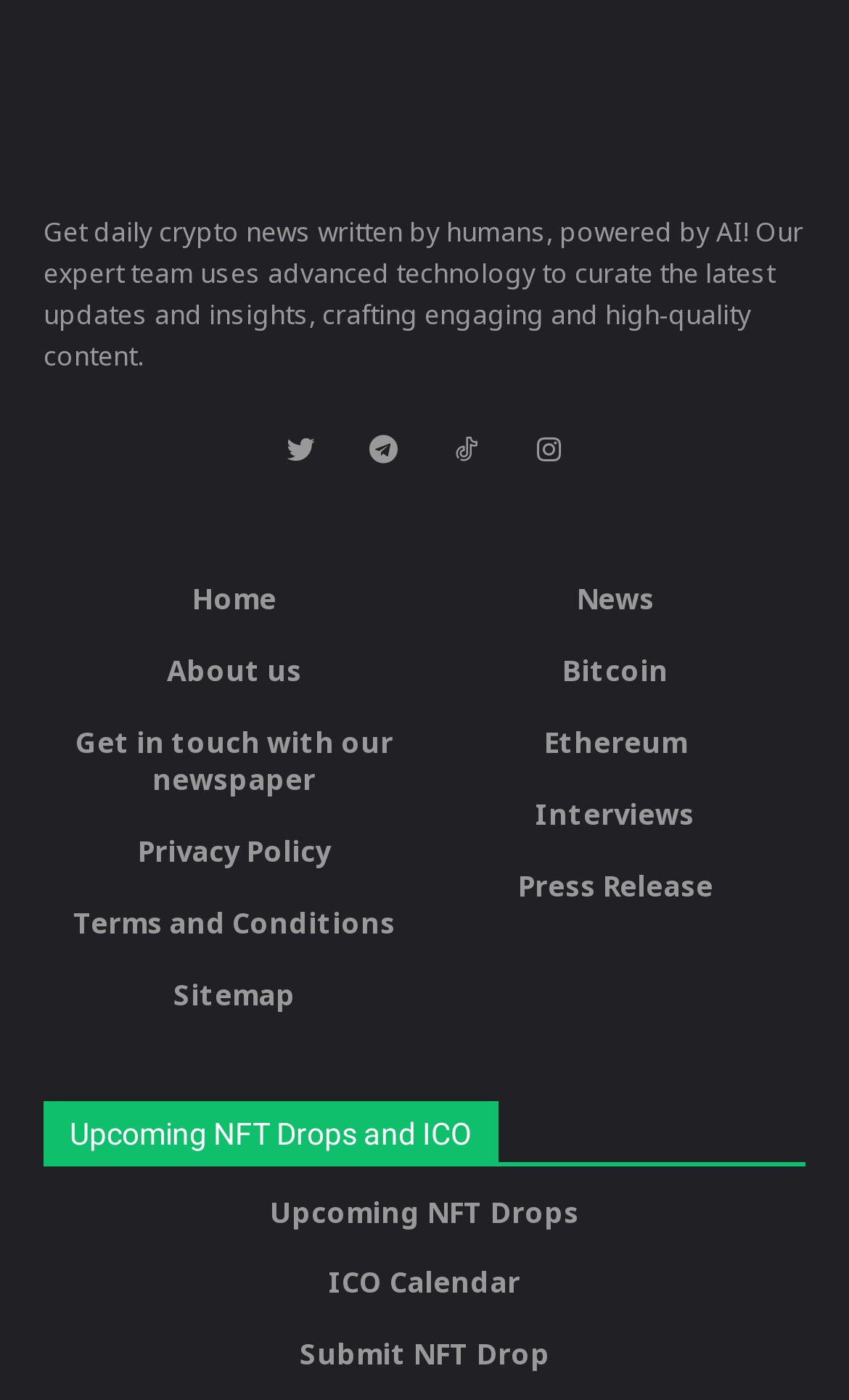What is the main topic of this website?
Based on the image, answer the question in a detailed manner.

Based on the static text at the top of the webpage, it is clear that the website is focused on providing daily crypto news written by humans and powered by AI. This suggests that the main topic of the website is crypto news.